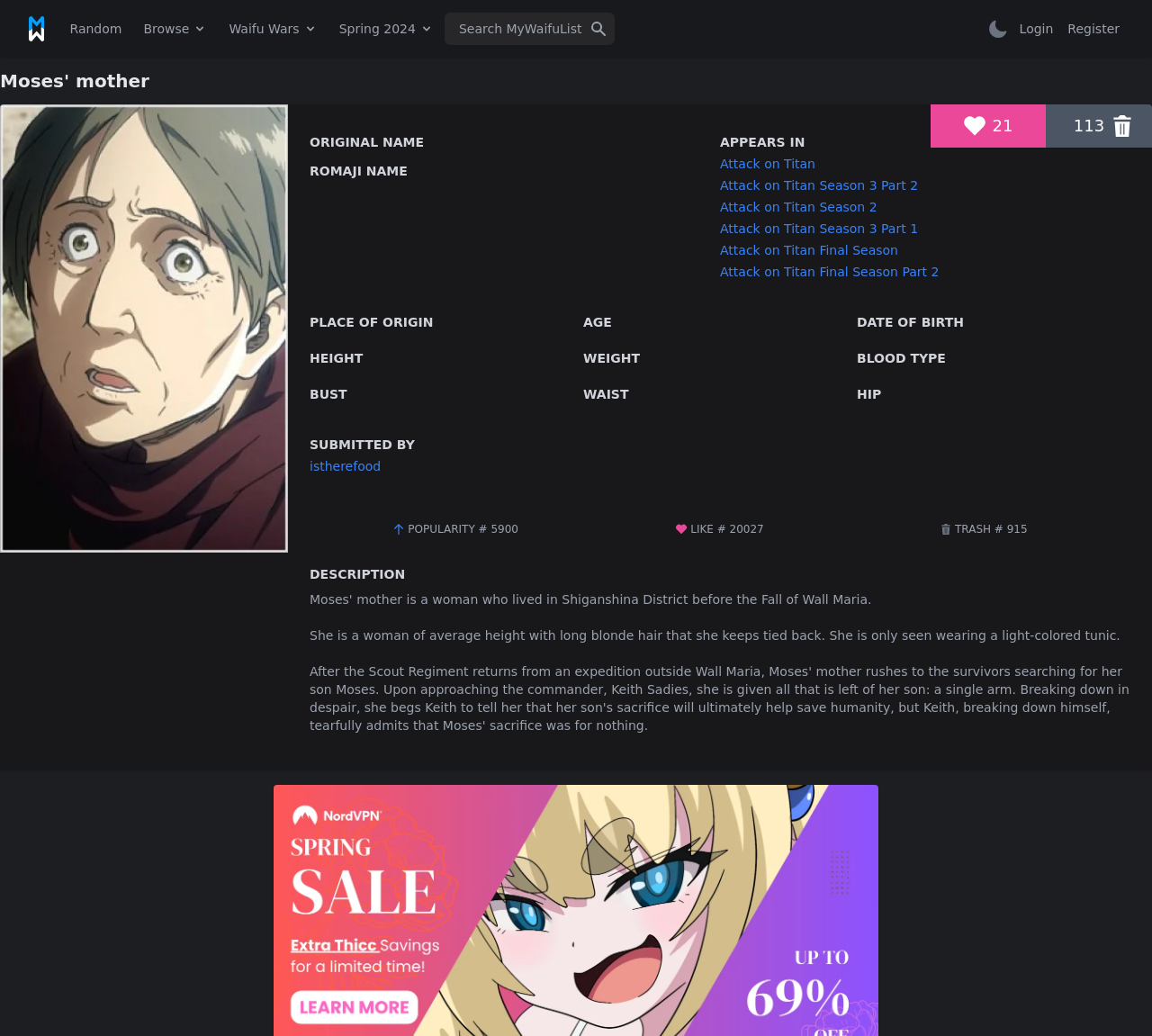Could you provide the bounding box coordinates for the portion of the screen to click to complete this instruction: "Browse waifus"?

[0.125, 0.019, 0.18, 0.036]